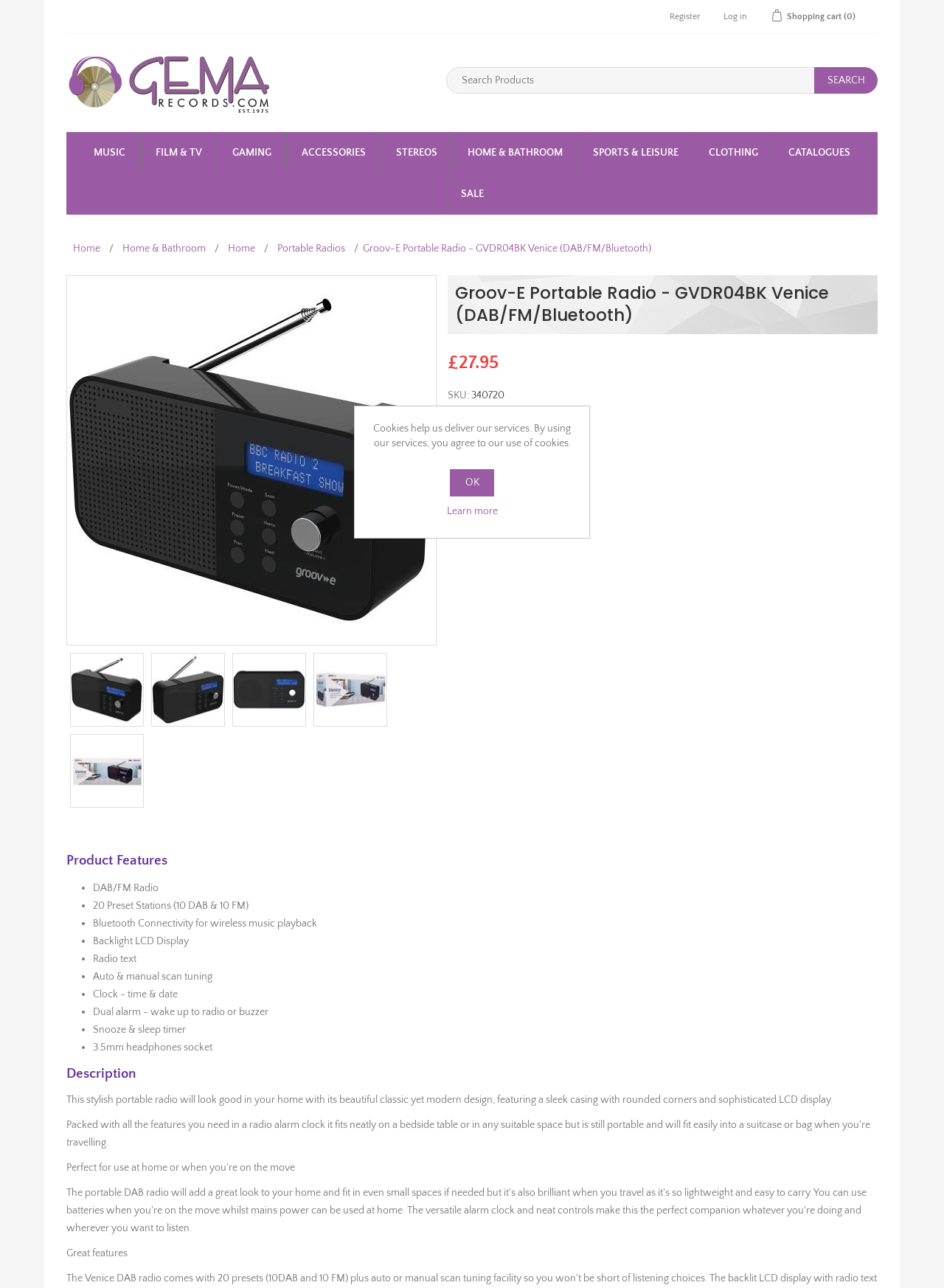What is the design style of the product?
Please give a detailed and elaborate answer to the question based on the image.

The design style of the product is described in the description section as 'beautiful classic yet modern design'.